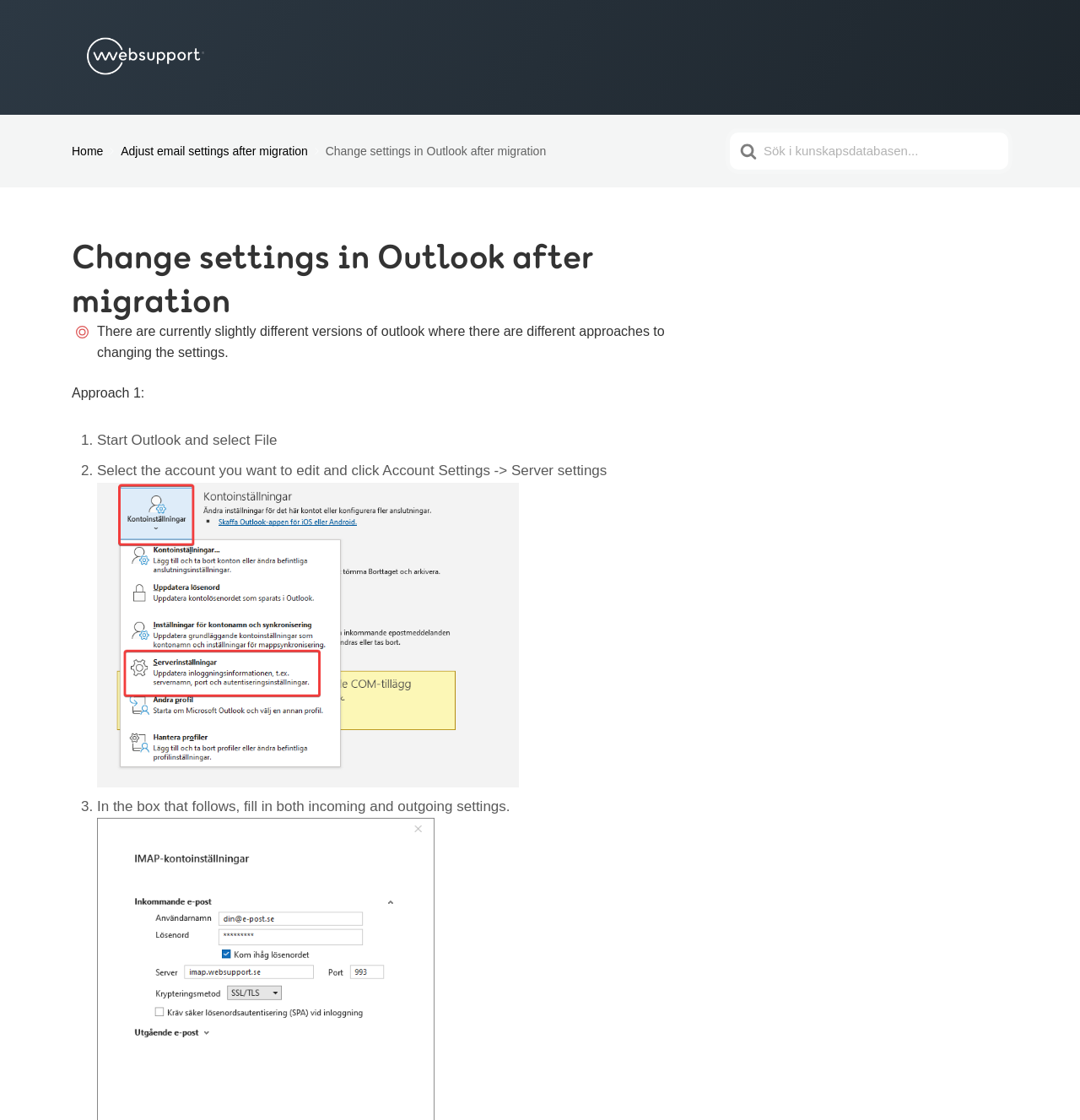What is the first step in Approach 1?
Please respond to the question with as much detail as possible.

According to the webpage, the first step in Approach 1 is to start Outlook and select File, as indicated by the static text 'Start Outlook and select File'.